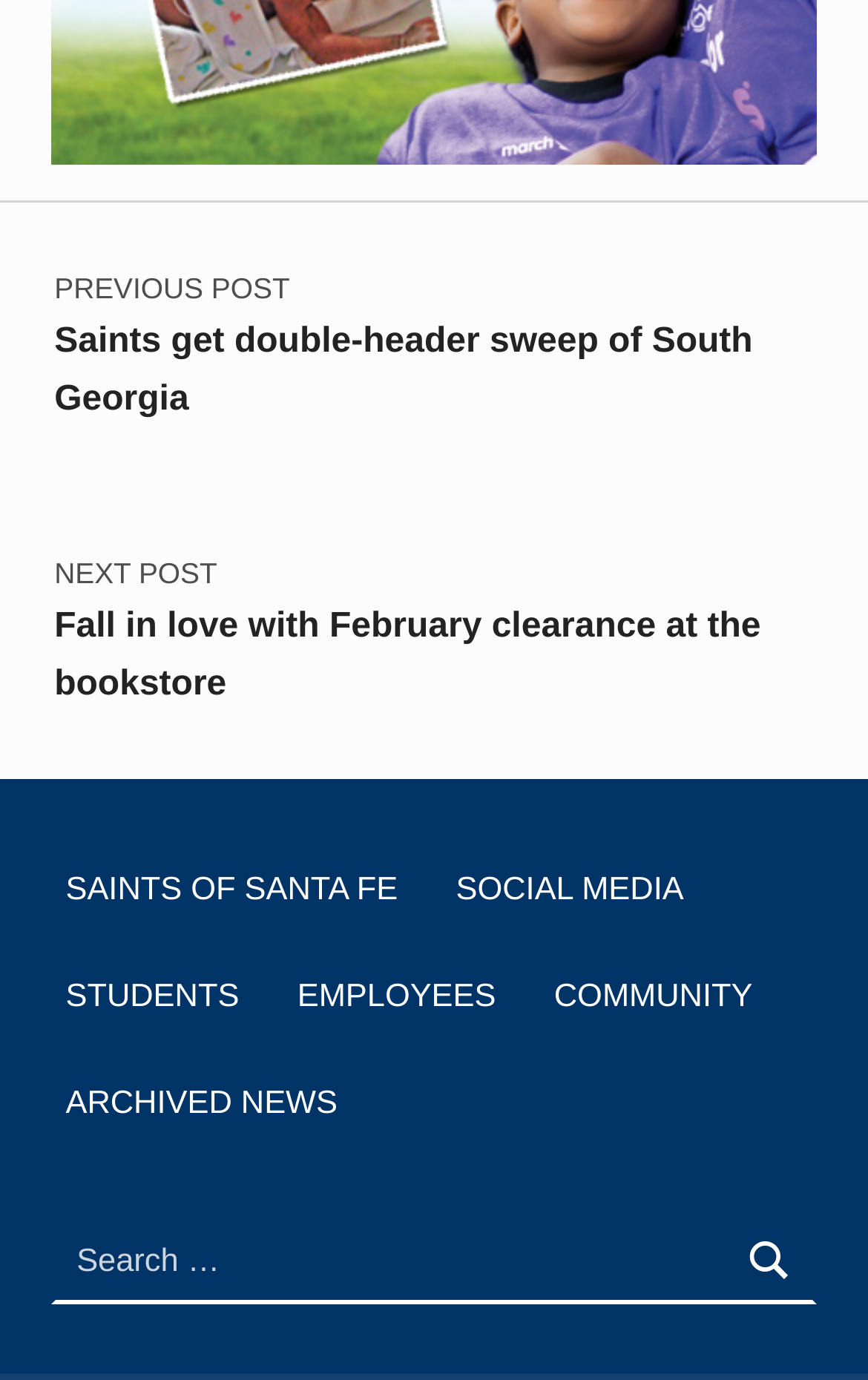Please examine the image and provide a detailed answer to the question: What categories are listed in the footer menu?

The footer menu lists several categories, including 'Saints of Santa Fe', 'Social Media', 'Students', 'Employees', 'Community', and 'Archived News'. These categories likely provide access to specific sections or resources on the website.